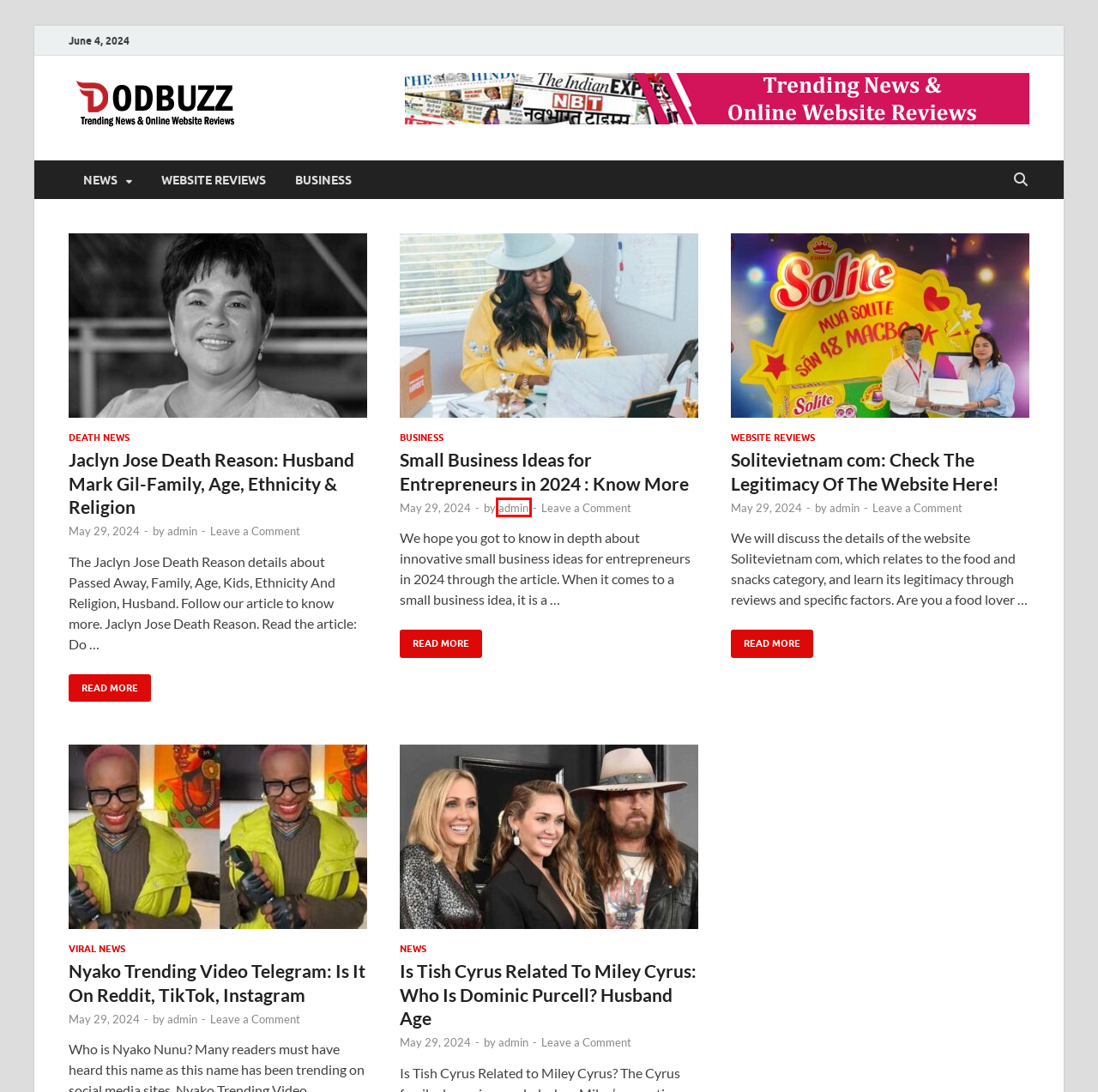Given a screenshot of a webpage with a red rectangle bounding box around a UI element, select the best matching webpage description for the new webpage that appears after clicking the highlighted element. The candidate descriptions are:
A. Website Reviews - Dodbuzz
B. Nyako Trending Video Telegram 2024: Is It On Reddit, TikTok, Instagram
C. Small Business Ideas for Entrepreneurs in 2024 : Know More
D. Solitevietnam com 2024: Check The Legitimacy Of The Website Here!
E. Jaclyn Jose Death Reason 2024: Husband Mark Gil-Family
F. News - Dodbuzz
G. Is Tish Cyrus Related To Miley Cyrus 2024: Who Is Dominic Purcell?
H. admin - Dodbuzz

H